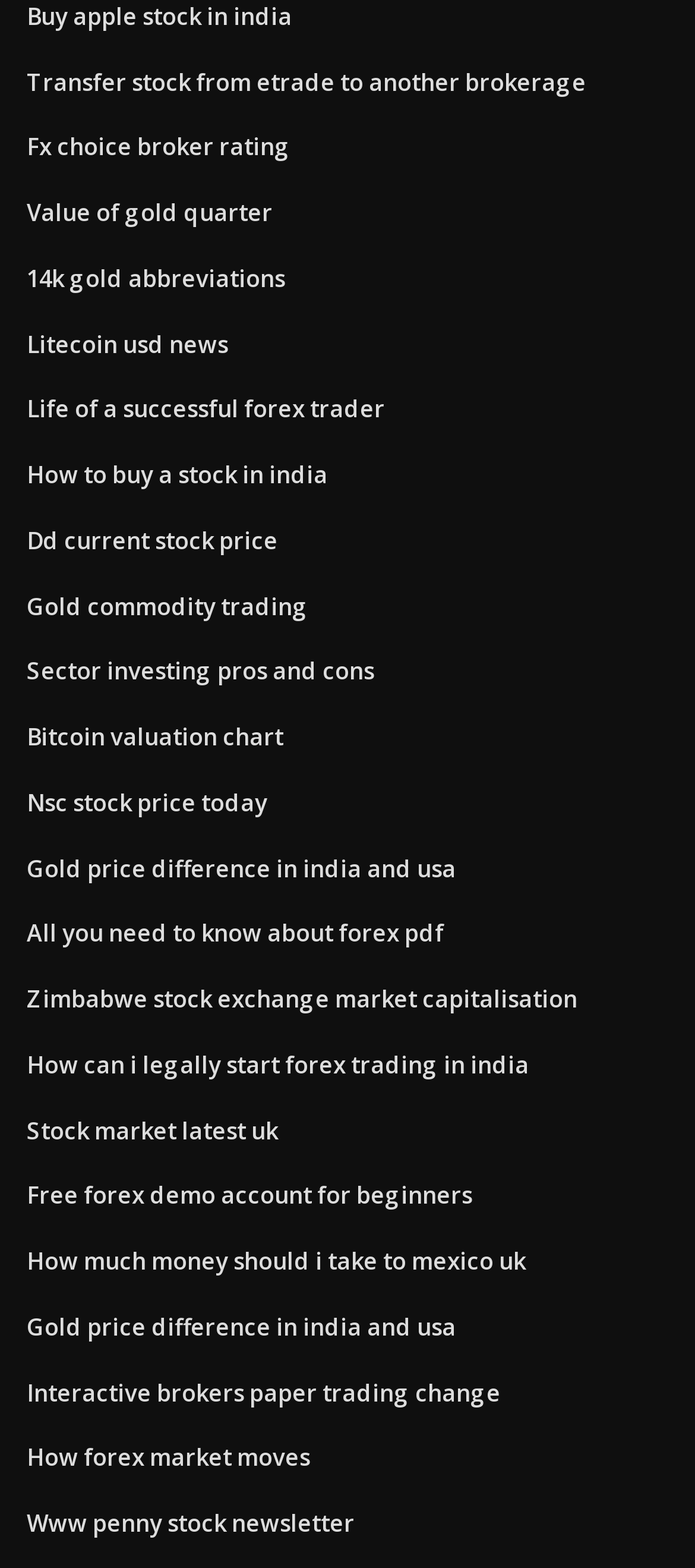What is the topic of the webpage?
Using the image, provide a concise answer in one word or a short phrase.

Finance